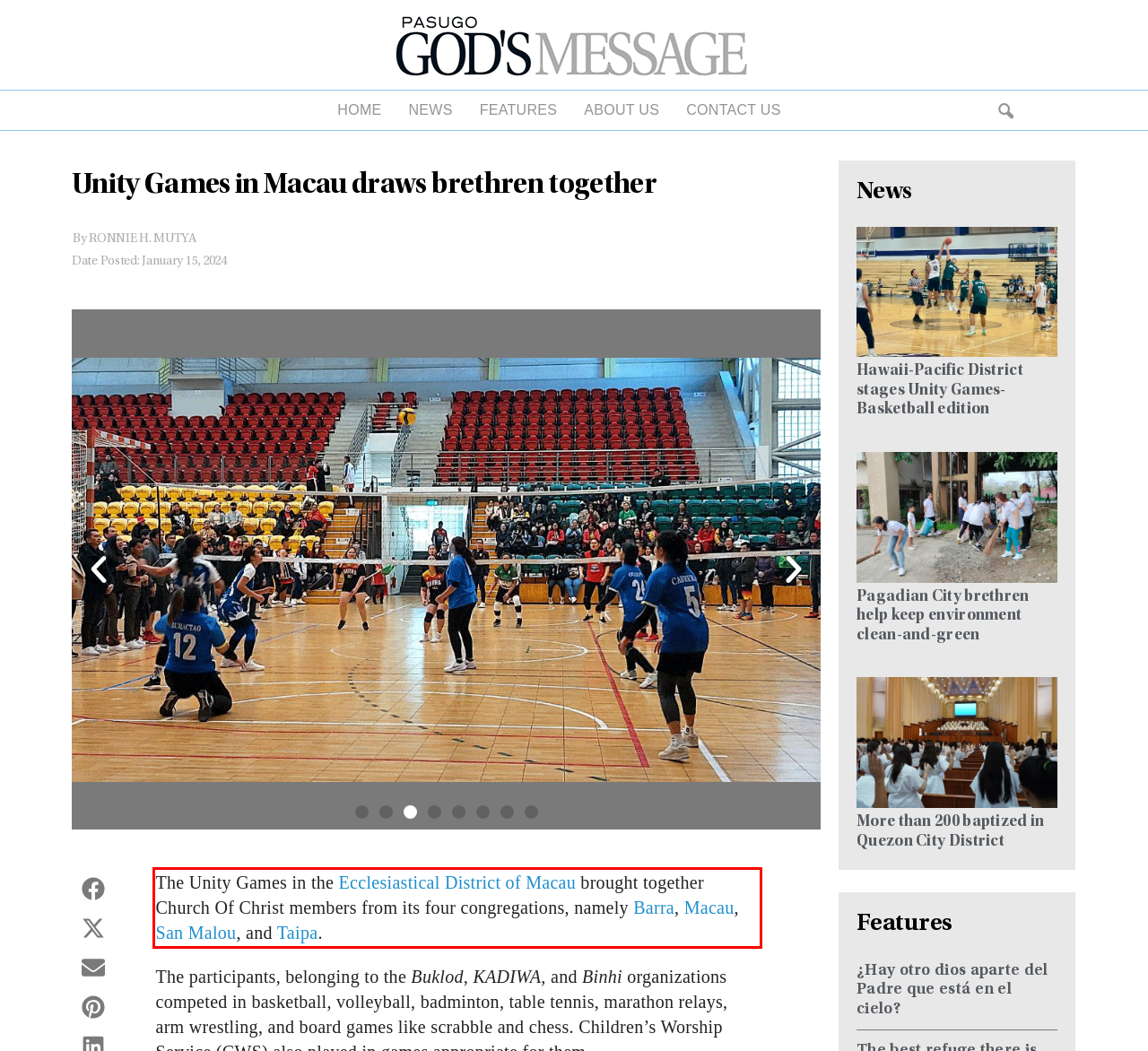You are given a screenshot with a red rectangle. Identify and extract the text within this red bounding box using OCR.

The Unity Games in the Ecclesiastical District of Macau brought together Church Of Christ members from its four congregations, namely Barra, Macau, San Malou, and Taipa.